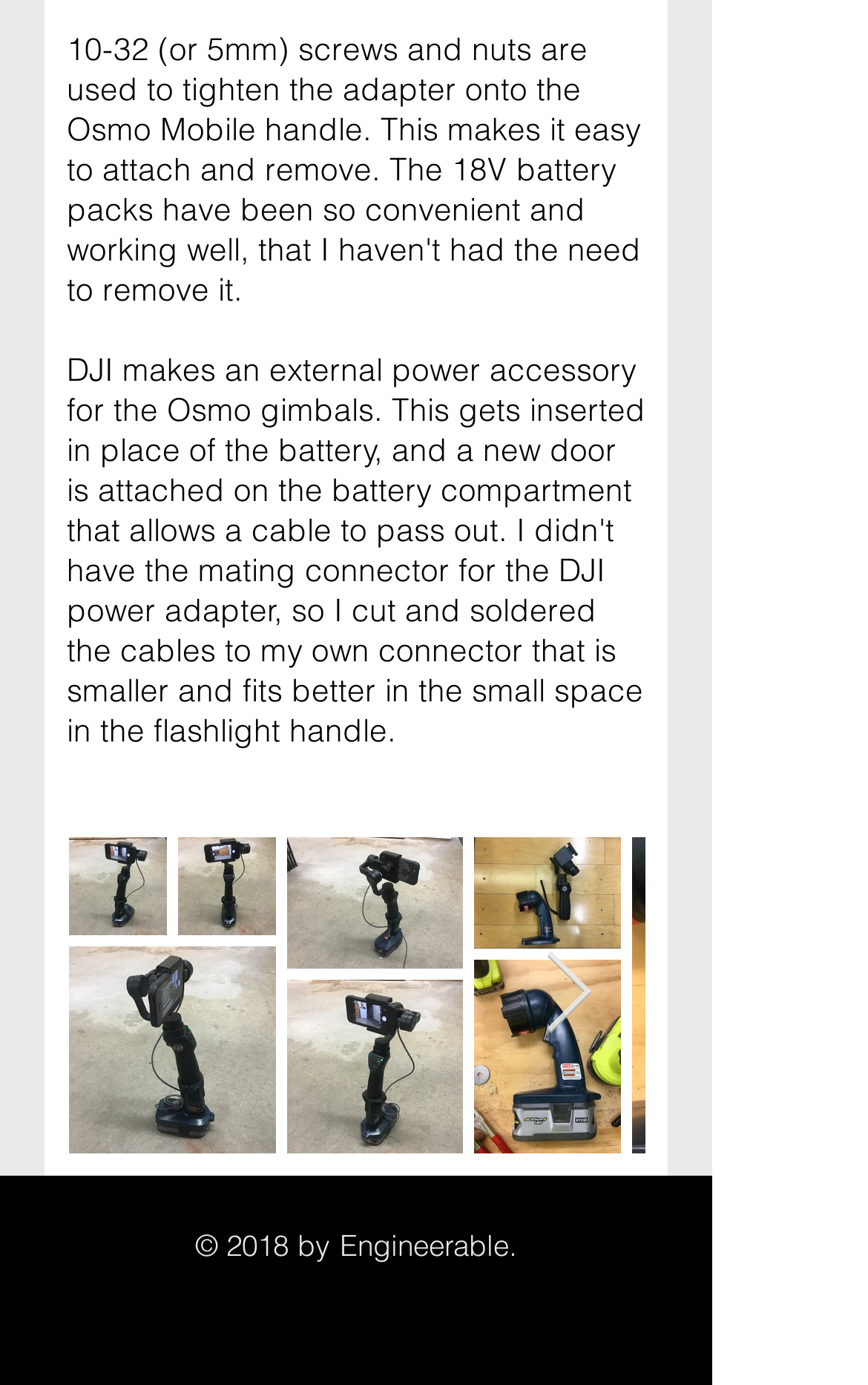How many buttons are on the webpage? Based on the image, give a response in one word or a short phrase.

11